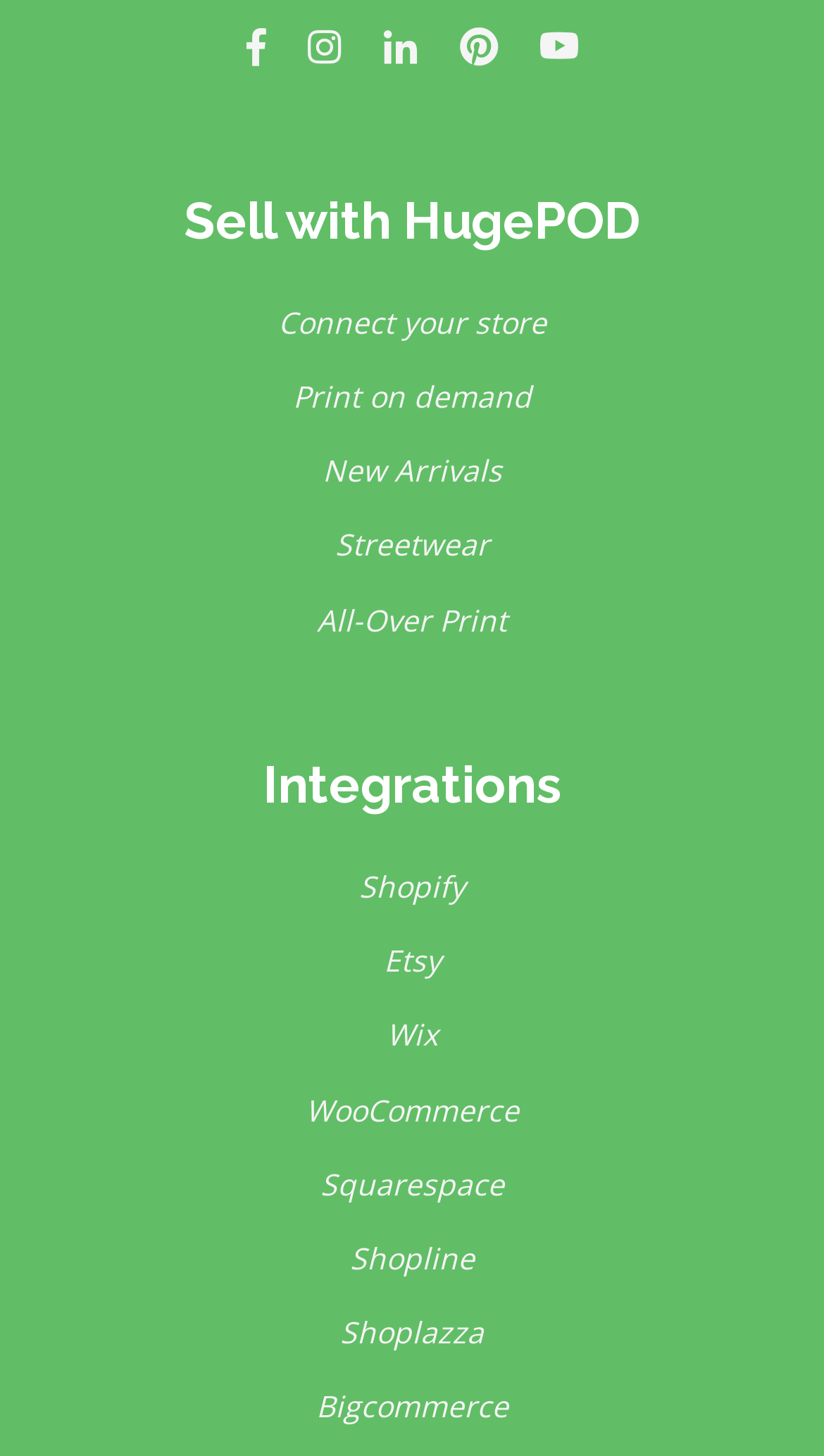What types of integrations are available on HugePOD?
Provide a short answer using one word or a brief phrase based on the image.

E-commerce platforms